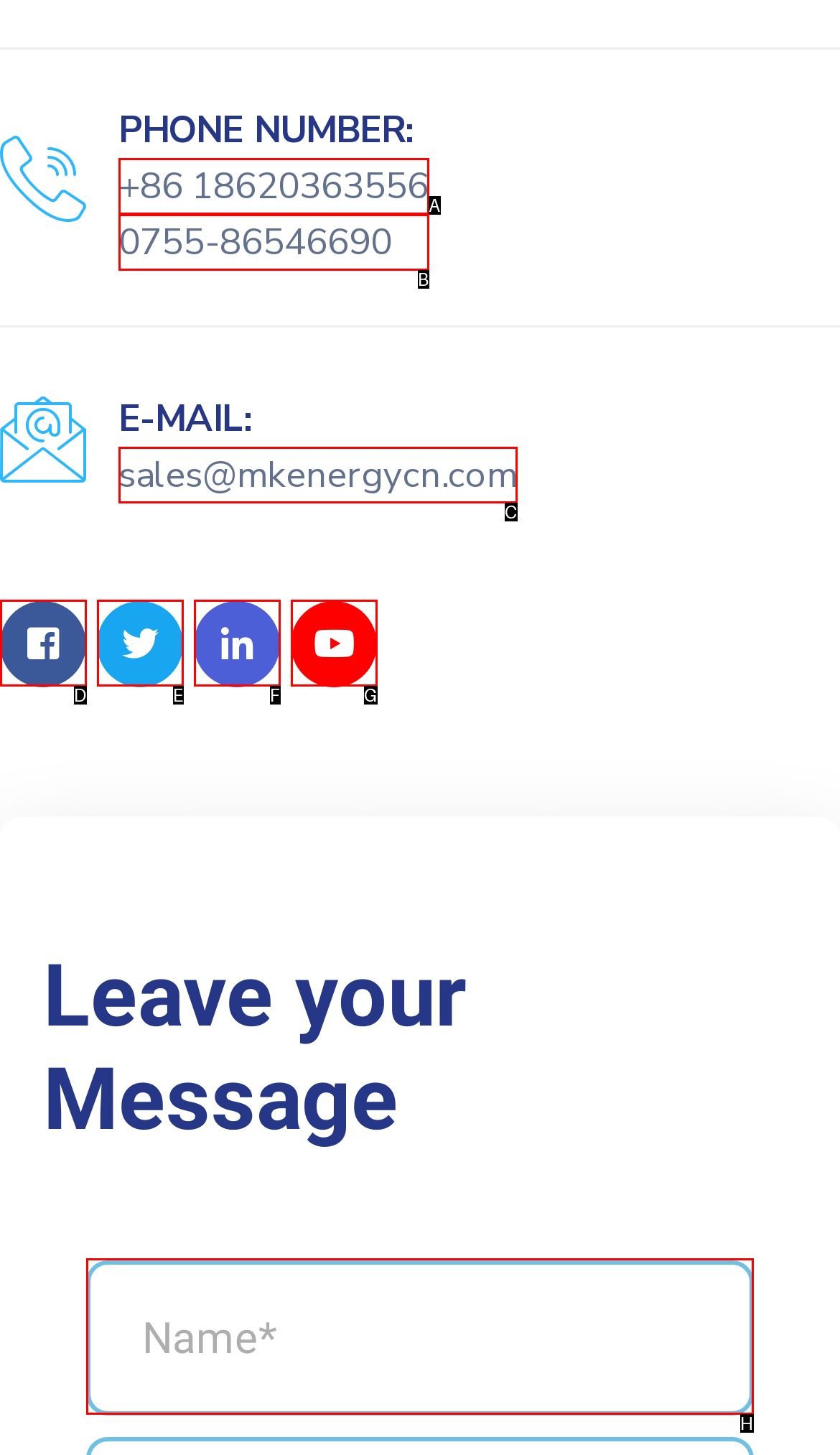Choose the HTML element that should be clicked to accomplish the task: Enter your name. Answer with the letter of the chosen option.

H